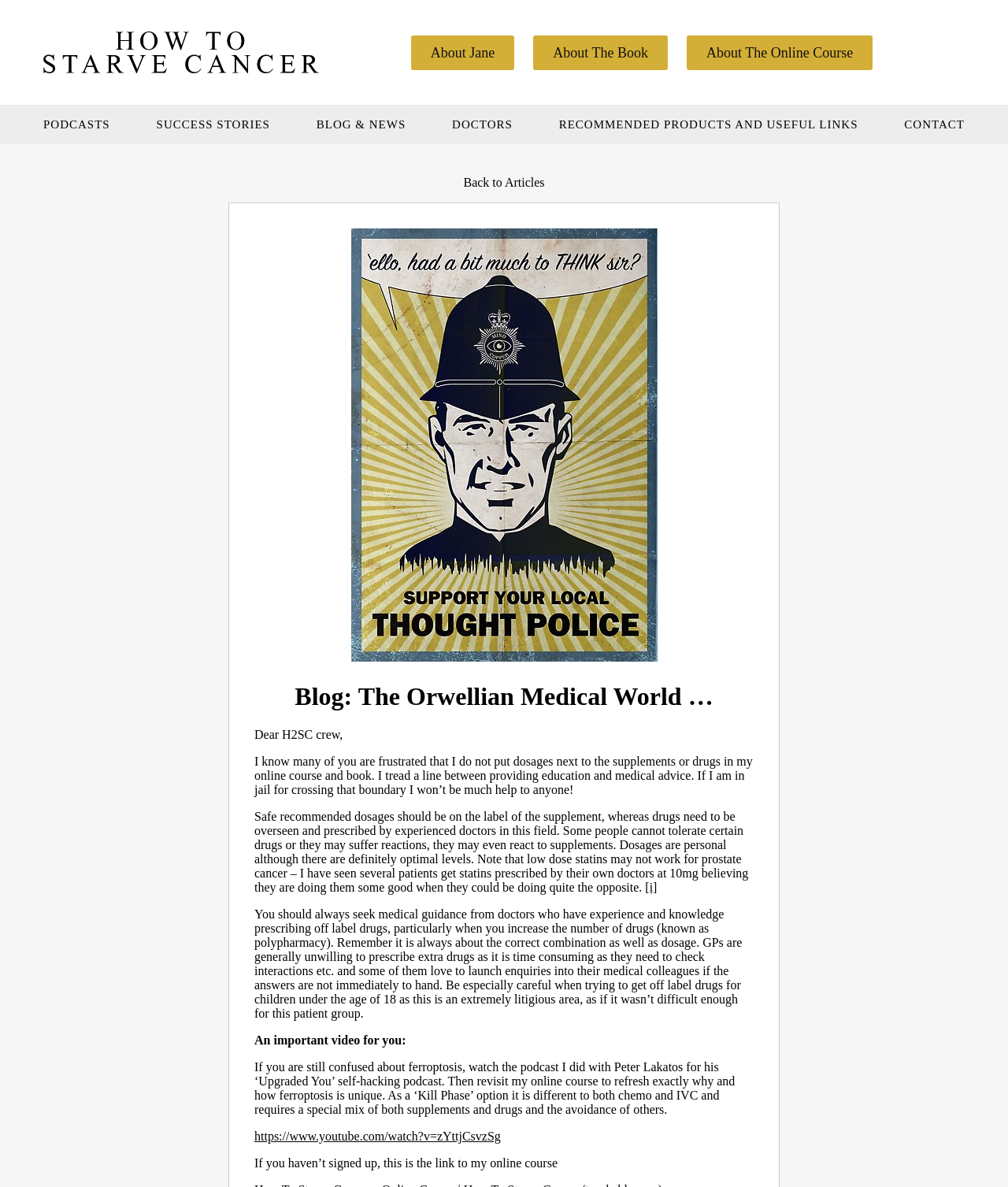Find the main header of the webpage and produce its text content.

Blog: The Orwellian Medical World …